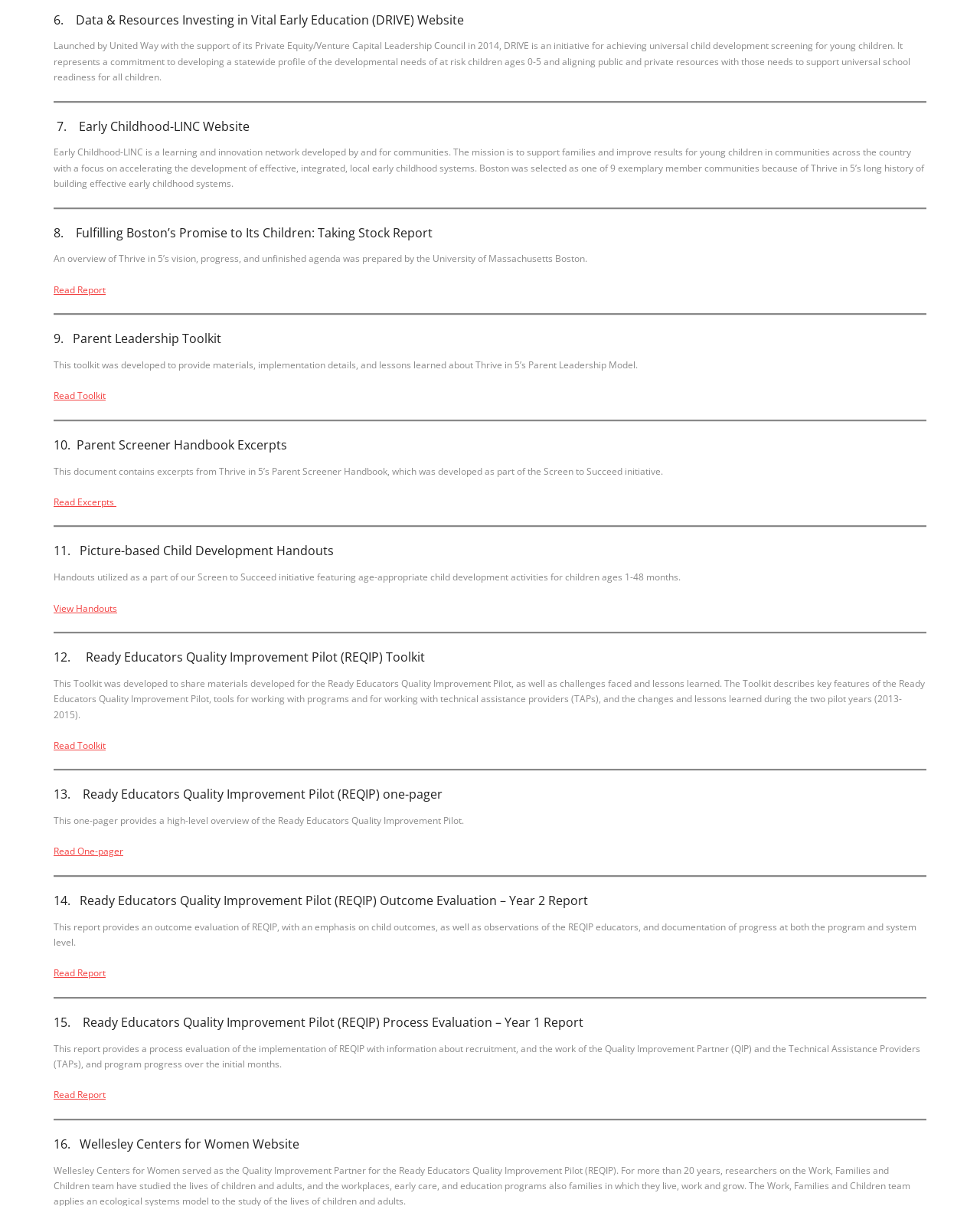Provide a brief response in the form of a single word or phrase:
What is the focus of Early Childhood-LINC?

accelerating development of effective, integrated, local early childhood systems